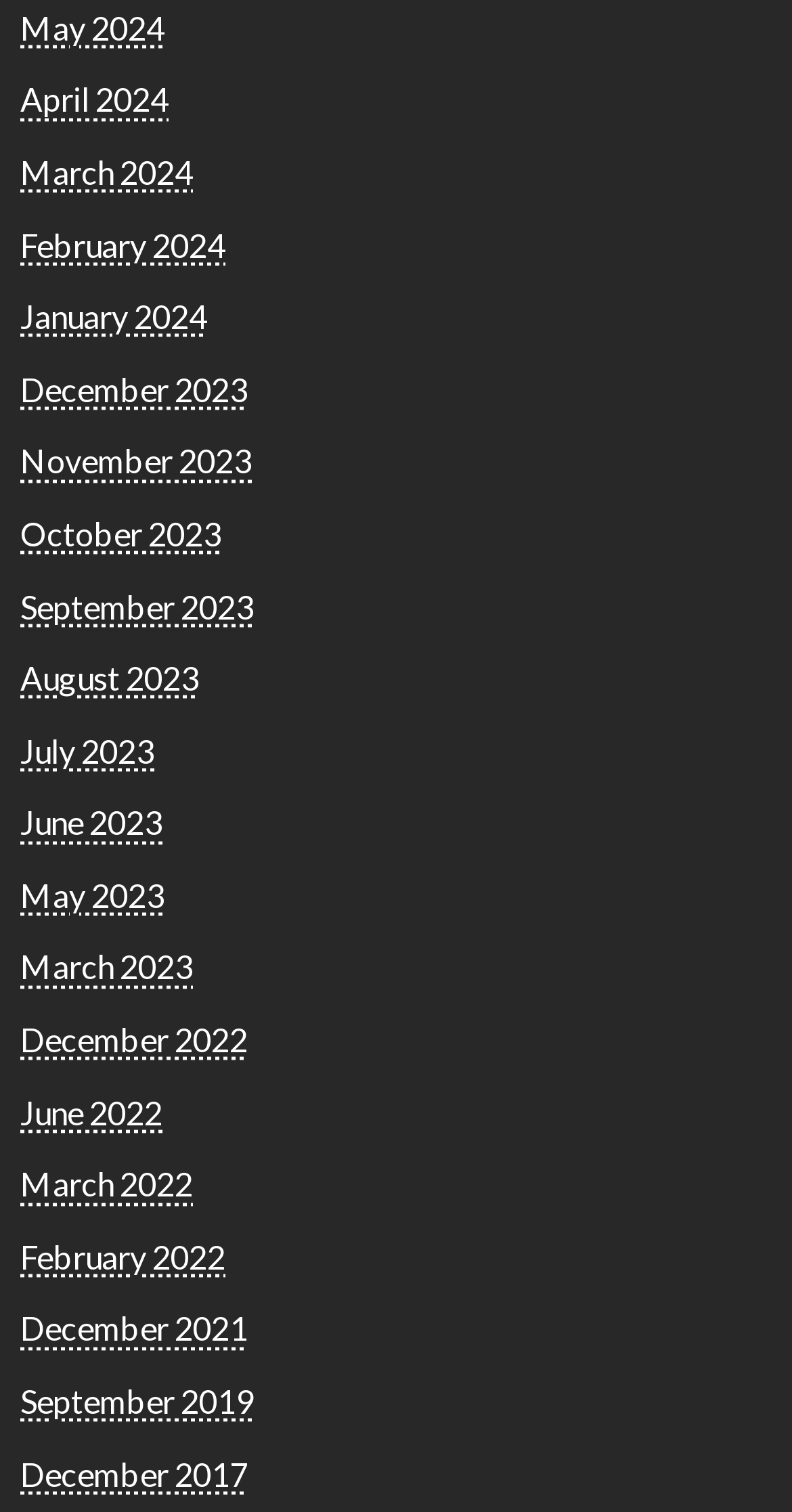Respond with a single word or phrase:
How many years are represented in the links?

5